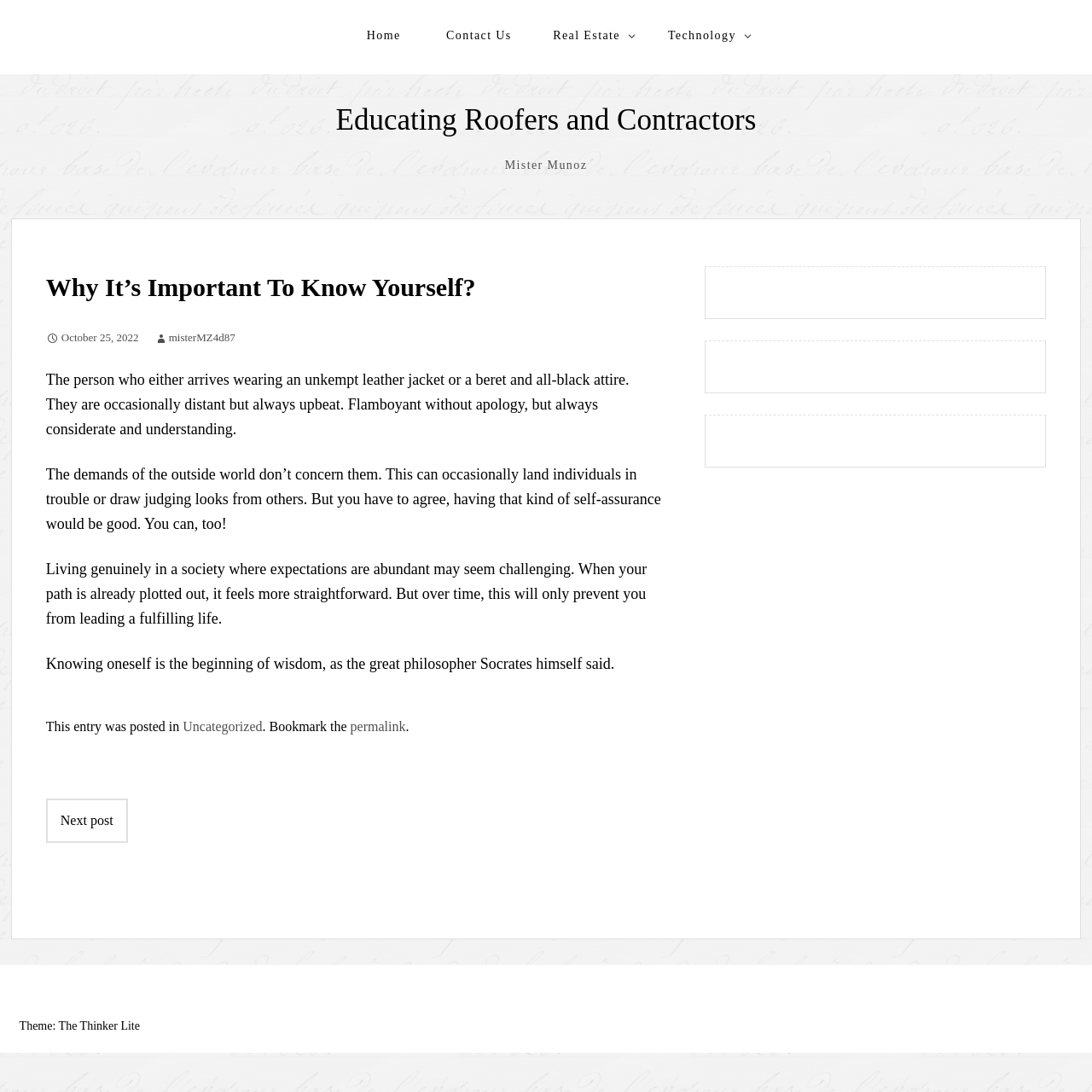What is the date of the article?
Answer the question using a single word or phrase, according to the image.

October 25, 2022